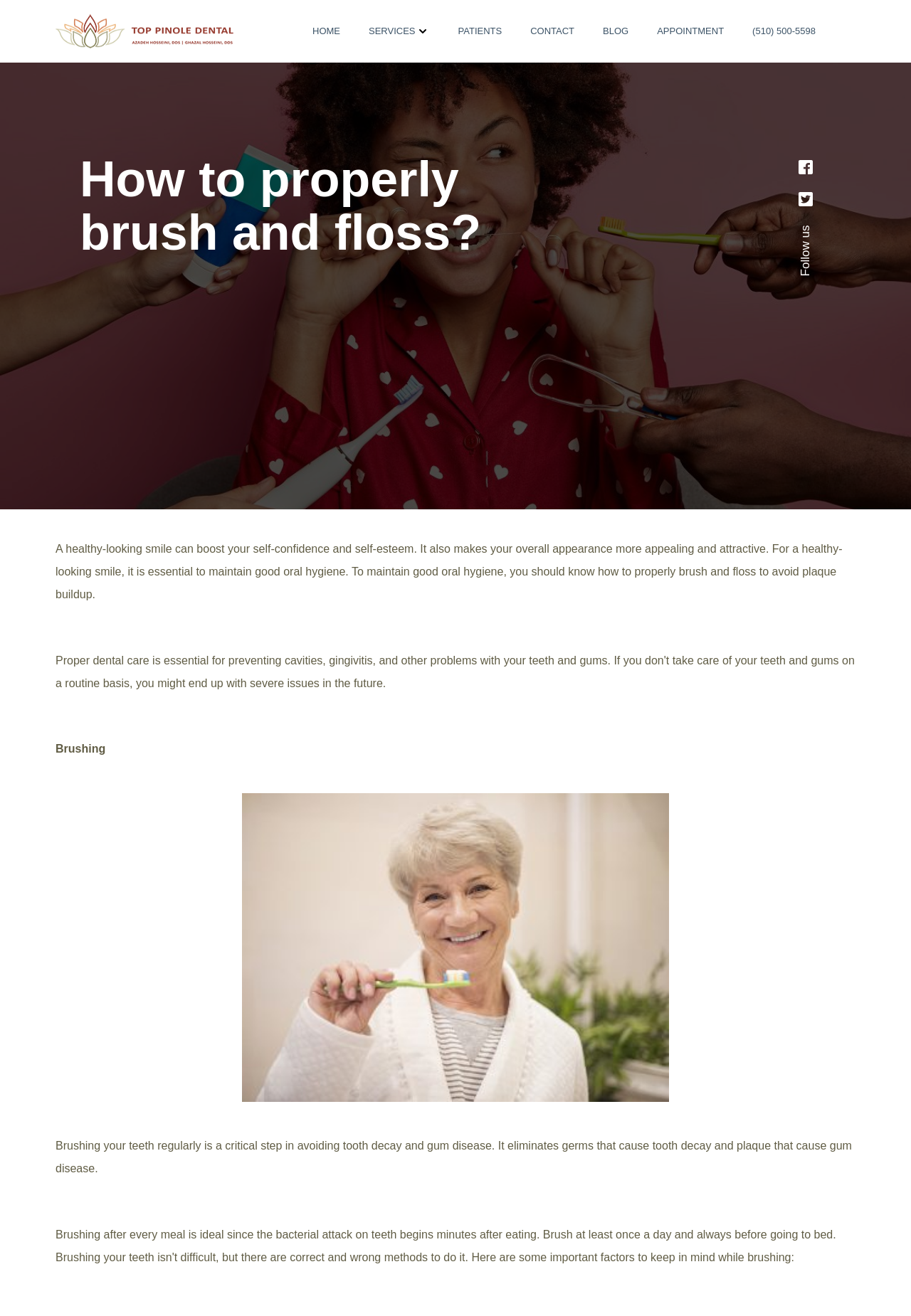Provide a one-word or one-phrase answer to the question:
Is there a call-to-action for appointment?

Yes